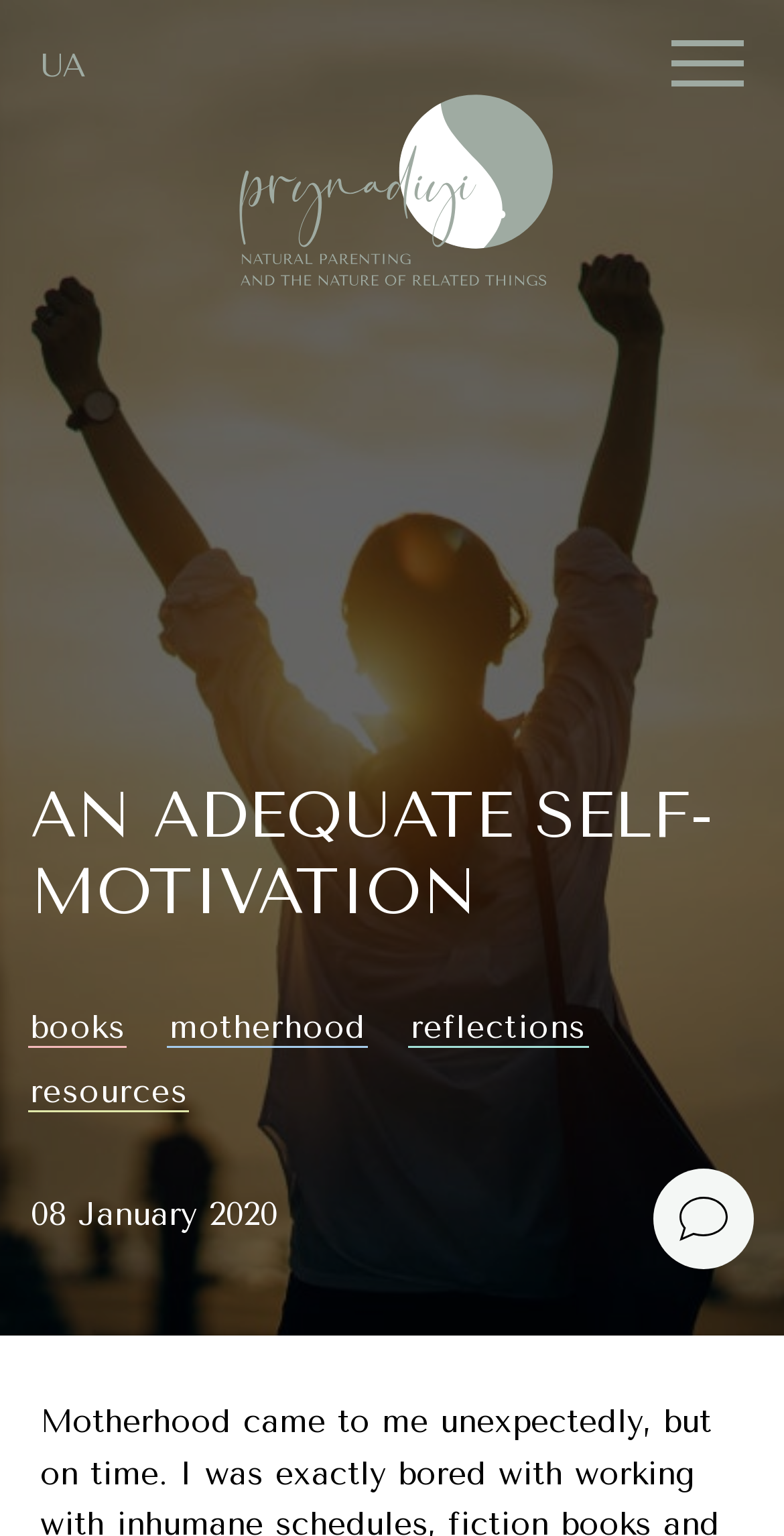How many links are present in the top half of the webpage?
Look at the screenshot and provide an in-depth answer.

I counted the links in the top half of the webpage by analyzing the bounding box coordinates of each link element. I found two links: one with the text 'UA' and another with an image.